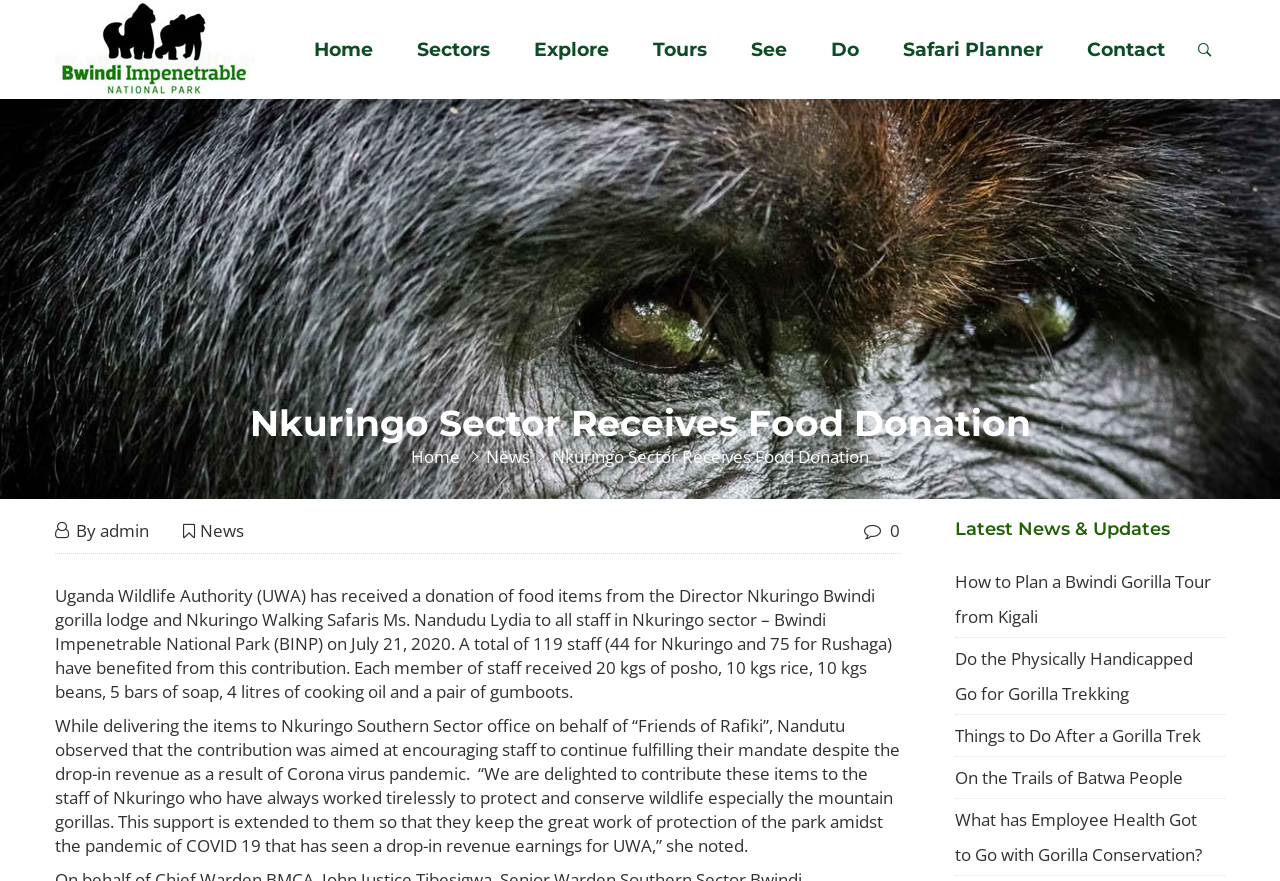Identify the bounding box coordinates of the region that should be clicked to execute the following instruction: "Click the 'Contact' link".

[0.834, 0.008, 0.926, 0.104]